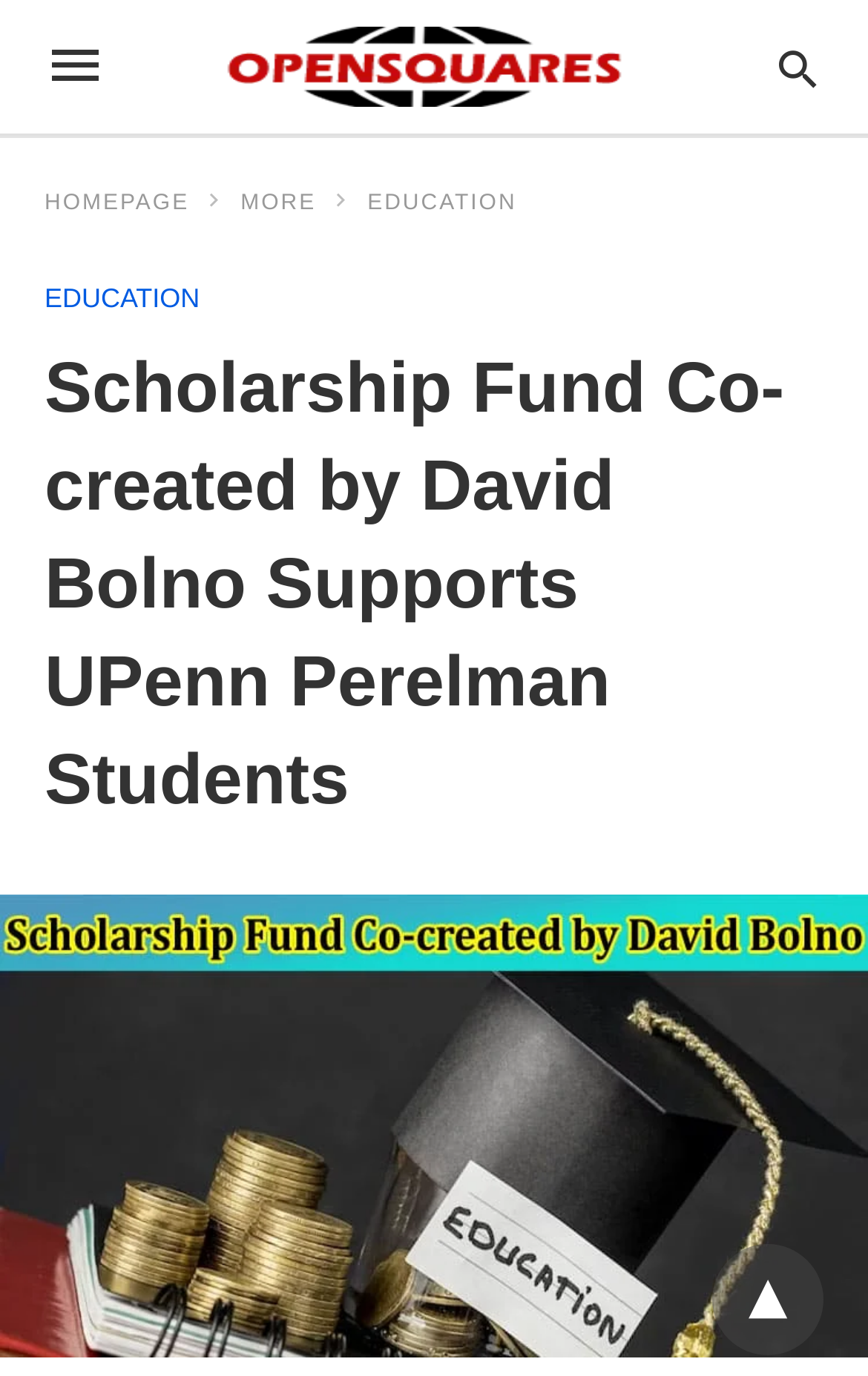Answer the question with a brief word or phrase:
What is the logo of the website?

Opensquares